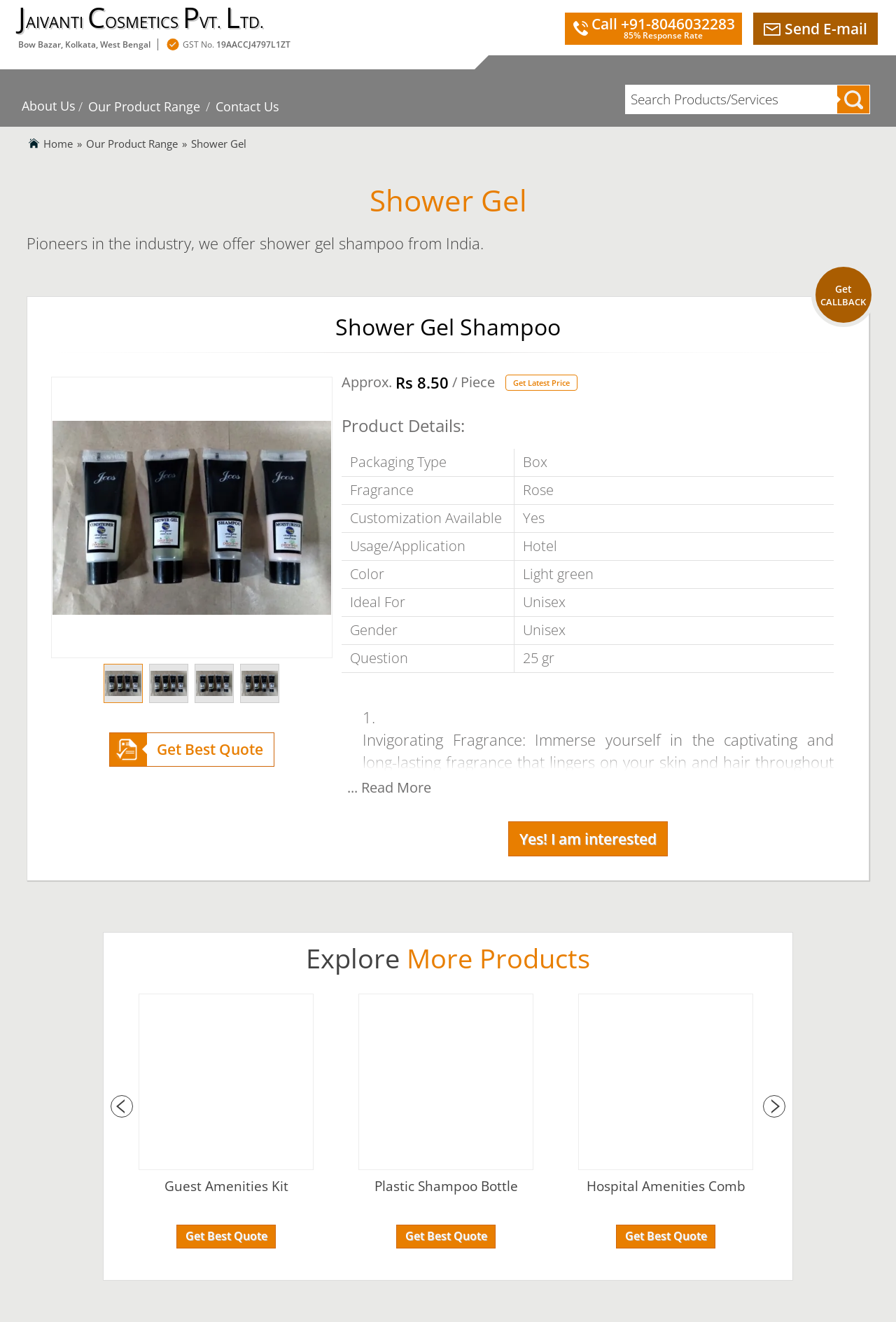What is the packaging type of the shower gel shampoo?
Please utilize the information in the image to give a detailed response to the question.

The packaging type can be found in the product details table, where it is written 'Packaging Type: Box'.